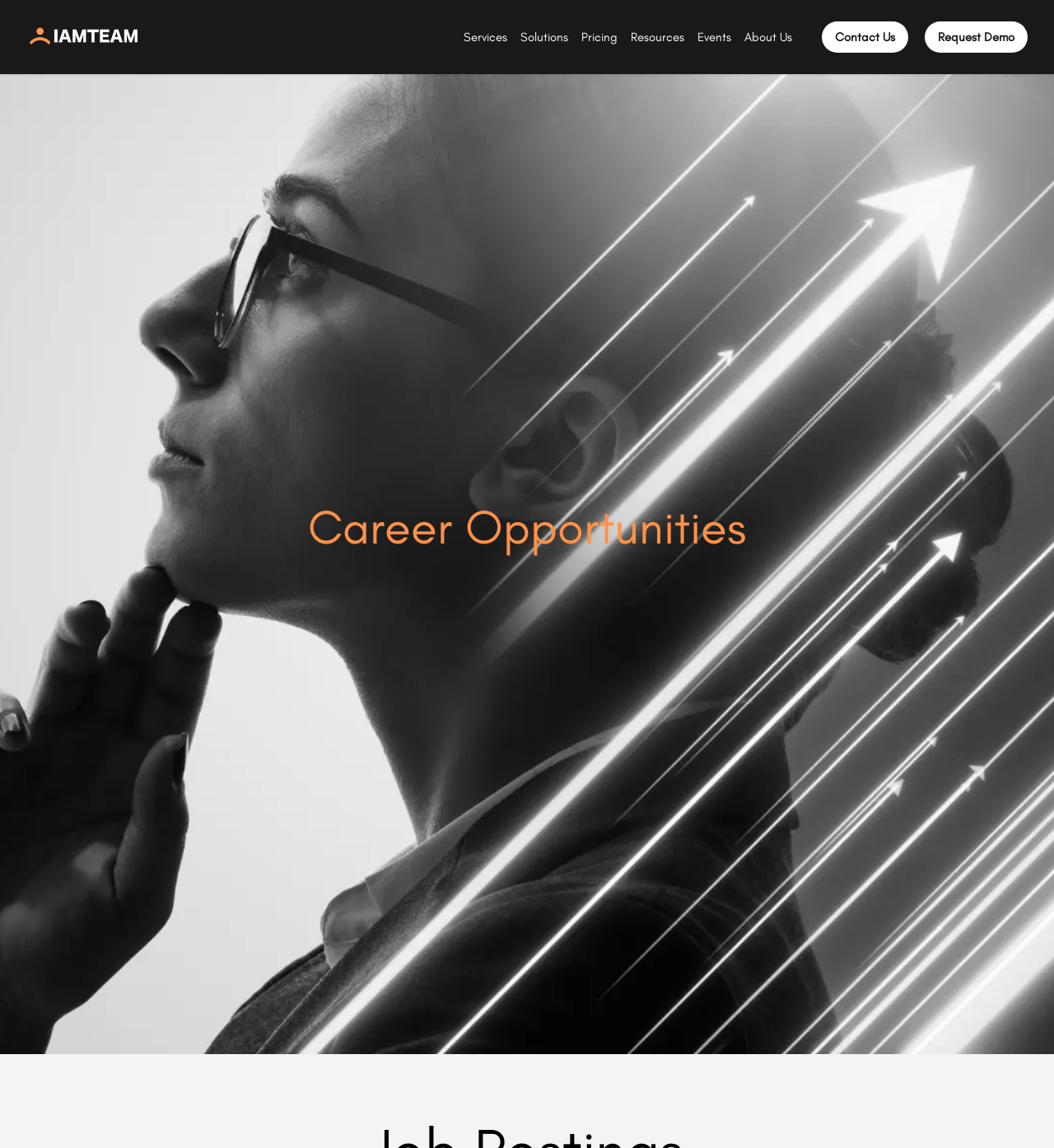What is the current page about?
We need a detailed and meticulous answer to the question.

The current page is about career opportunities, as indicated by the heading 'Career Opportunities' in the middle of the webpage.